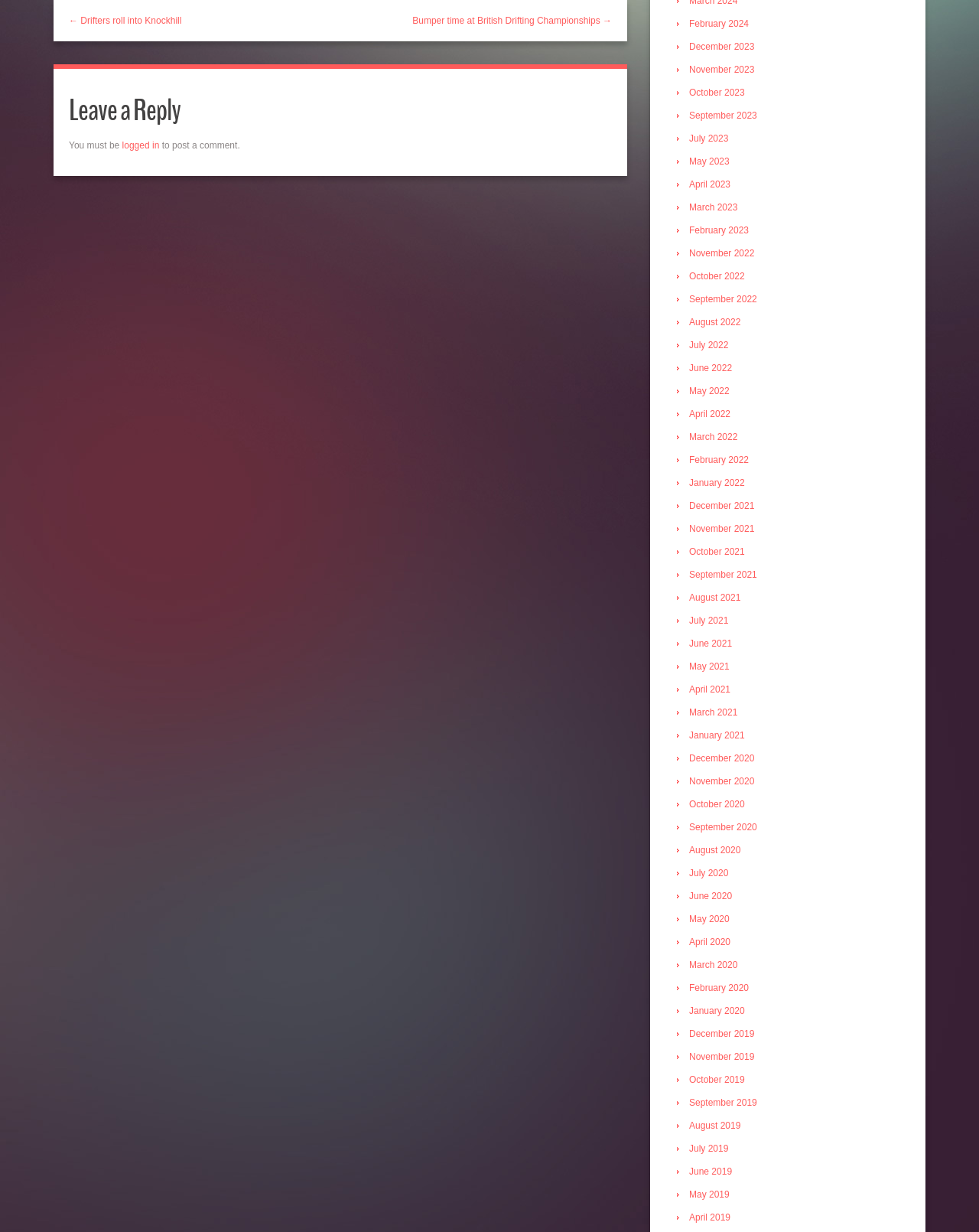Identify the bounding box coordinates for the element that needs to be clicked to fulfill this instruction: "Click on the 'February 2024' link". Provide the coordinates in the format of four float numbers between 0 and 1: [left, top, right, bottom].

[0.704, 0.015, 0.765, 0.024]